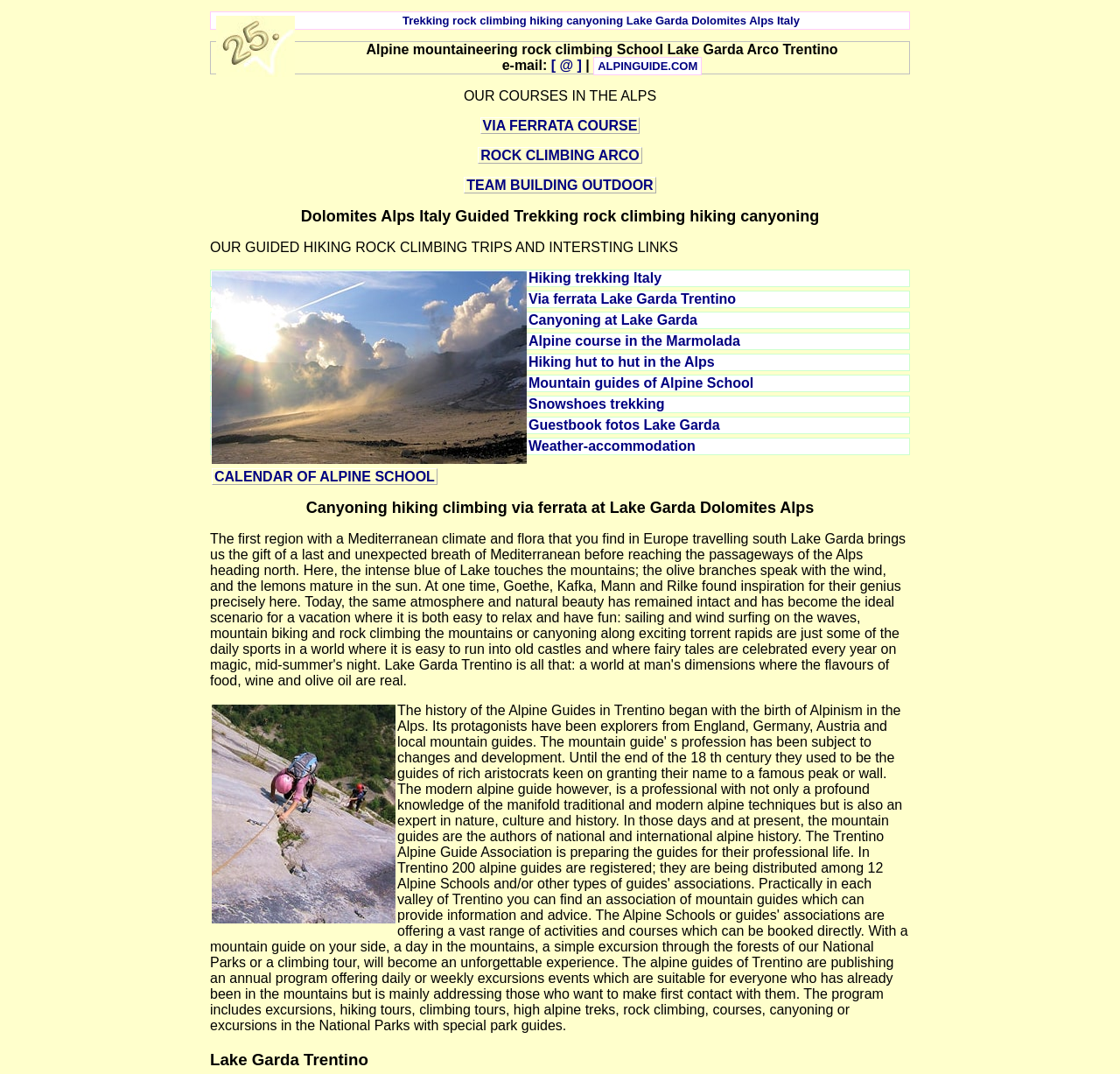What is the name of the mountain range mentioned on the webpage?
Observe the image and answer the question with a one-word or short phrase response.

Dolomites Alps